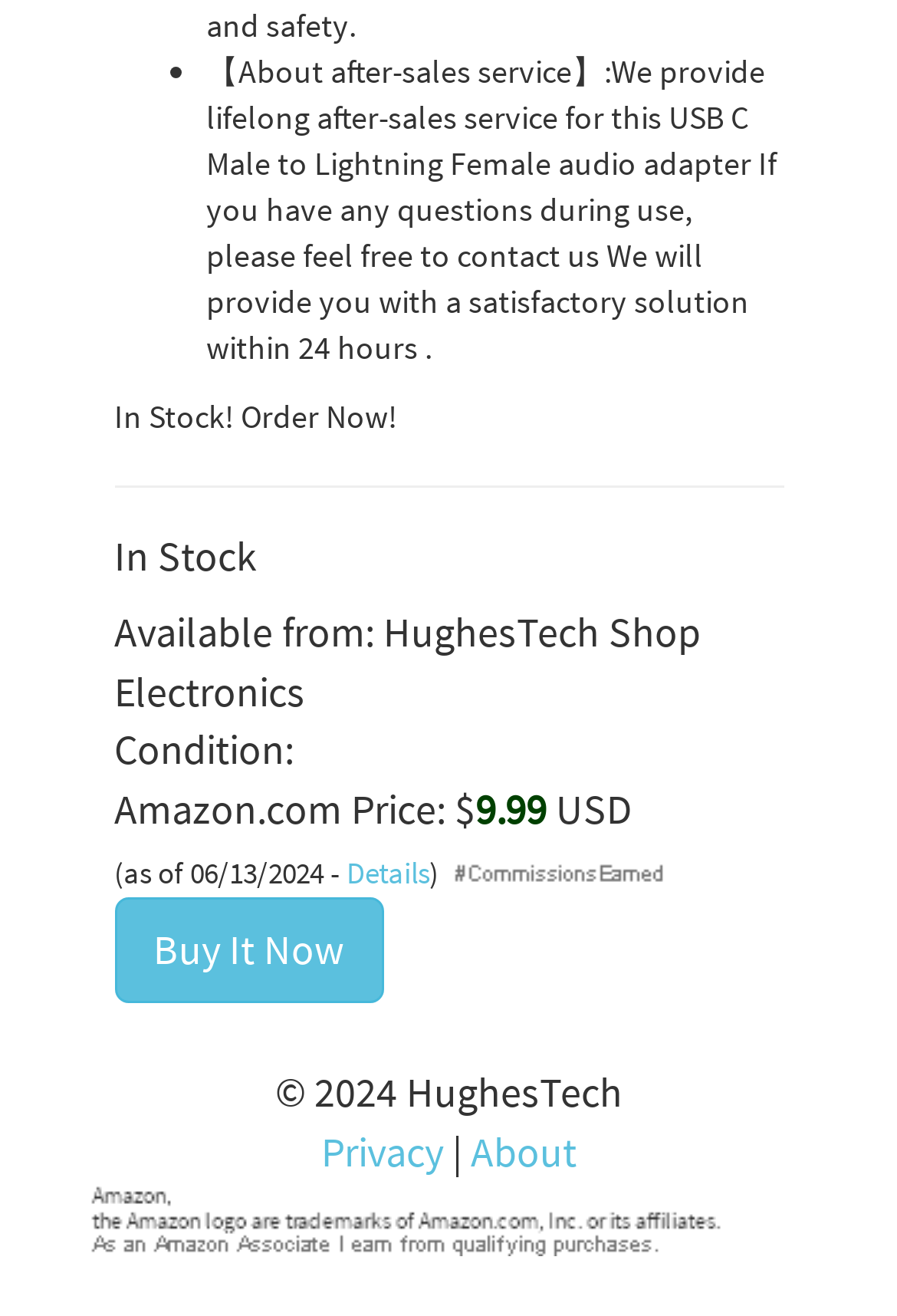Identify the bounding box of the UI element described as follows: "Buy It Now". Provide the coordinates as four float numbers in the range of 0 to 1 [left, top, right, bottom].

[0.127, 0.683, 0.427, 0.763]